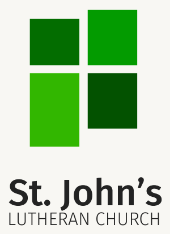Describe the image with as much detail as possible.

The image features the logo of St. John's Lutheran Church, which consists of four green squares arranged in a grid pattern. This modern design symbolizes growth, community, and faith, reflecting the church's mission to foster a welcoming environment. Below the emblem, the text reads "St. John's LUTHERAN CHURCH," indicating the institution's identity and commitment to serving its congregation. The vibrant shades of green in the logo evoke a sense of vitality and hope, aligning with the church’s values of compassion and community engagement.